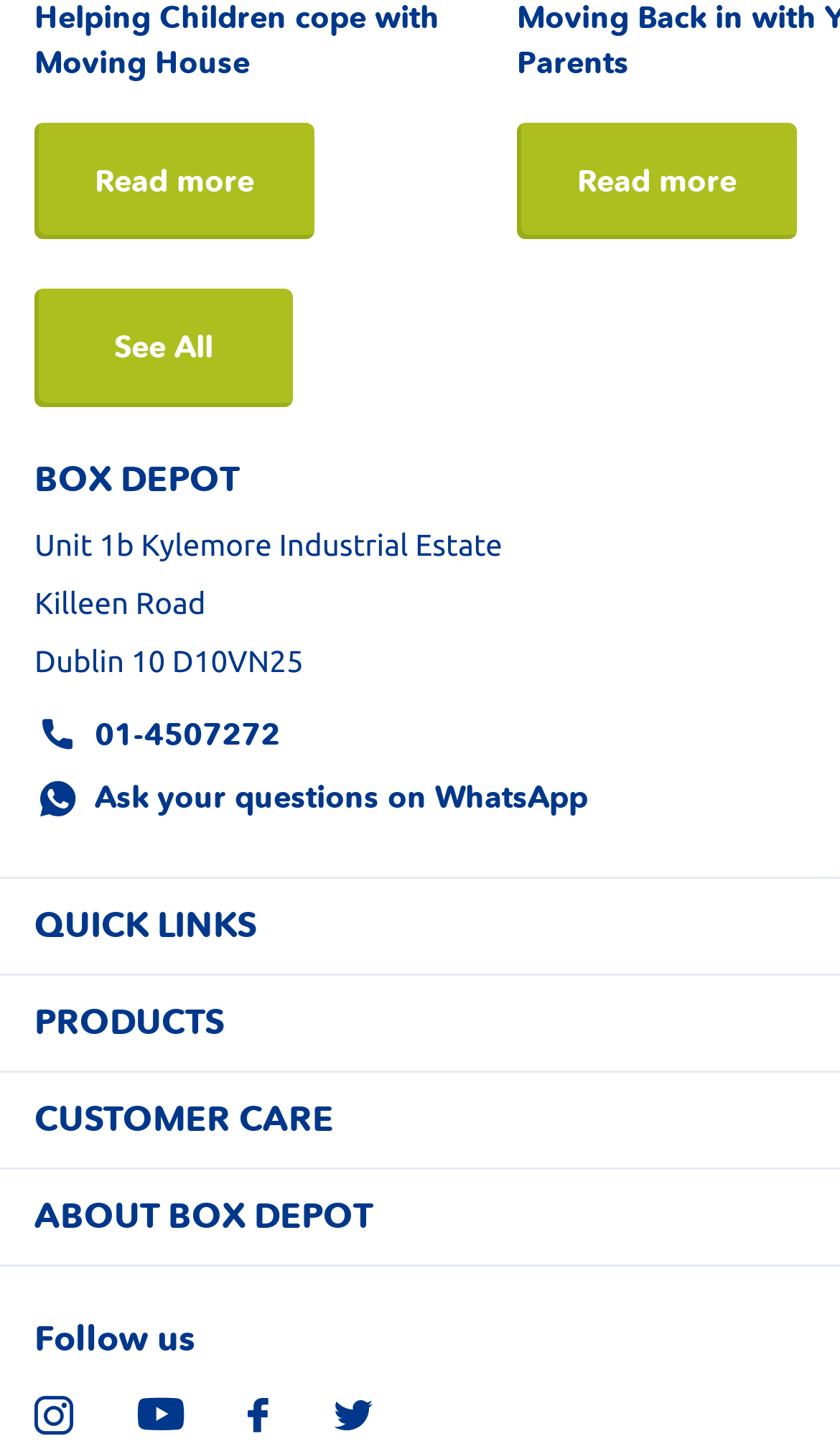How many main categories are listed?
Please provide a detailed and comprehensive answer to the question.

The answer can be found by counting the number of heading elements with the text 'QUICK LINKS', 'PRODUCTS', 'CUSTOMER CARE', and 'ABOUT BOX DEPOT', which represent the main categories of the webpage.